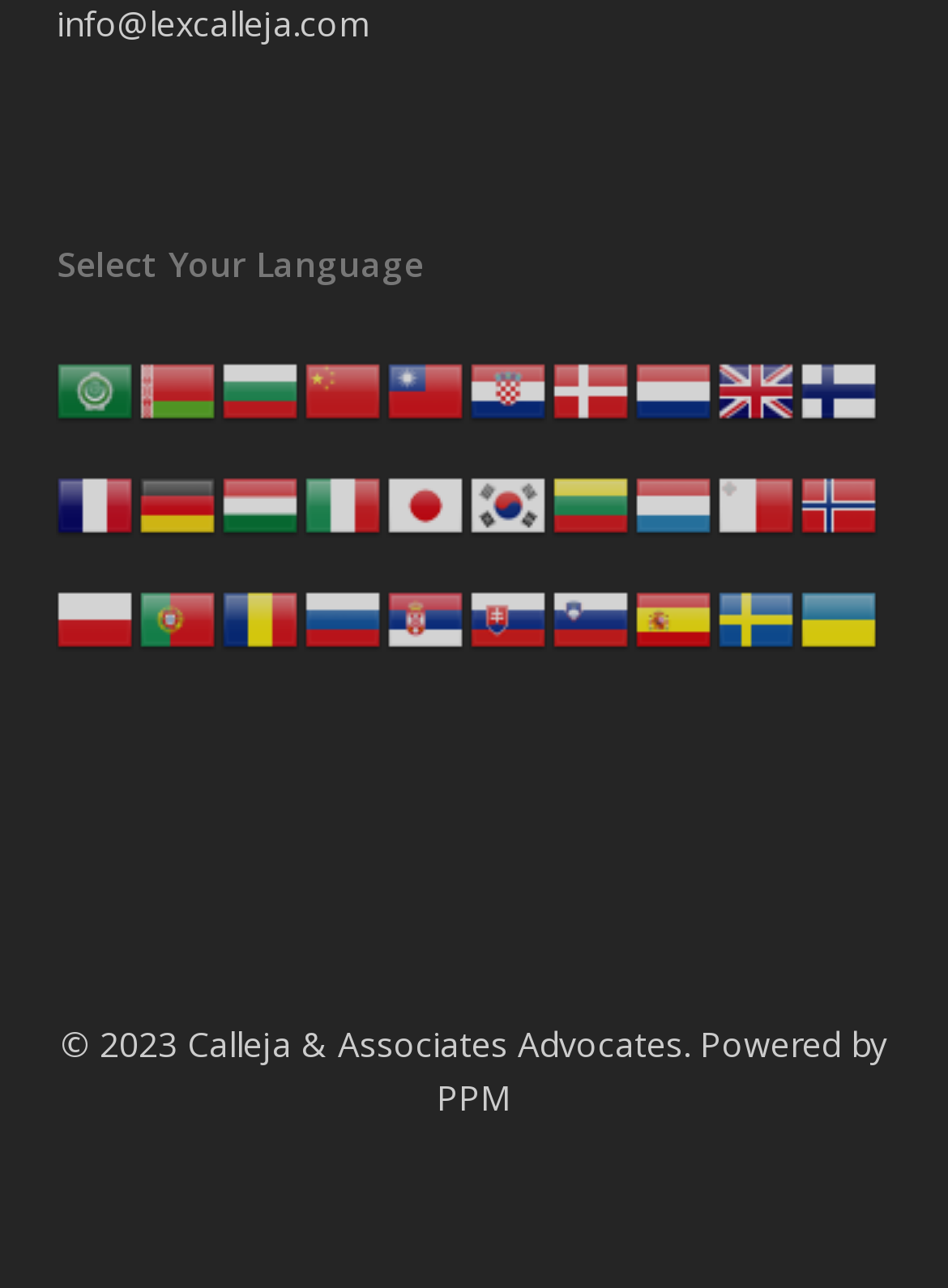What is the position of the 'Select Your Language' heading?
Please give a detailed answer to the question using the information shown in the image.

By analyzing the bounding box coordinates of the elements, I found that the 'Select Your Language' heading has a y1 value of 0.175, which indicates that it is located near the top of the webpage. Its x1 and x2 values are 0.06 and 0.94, respectively, which suggests that it is centered horizontally.